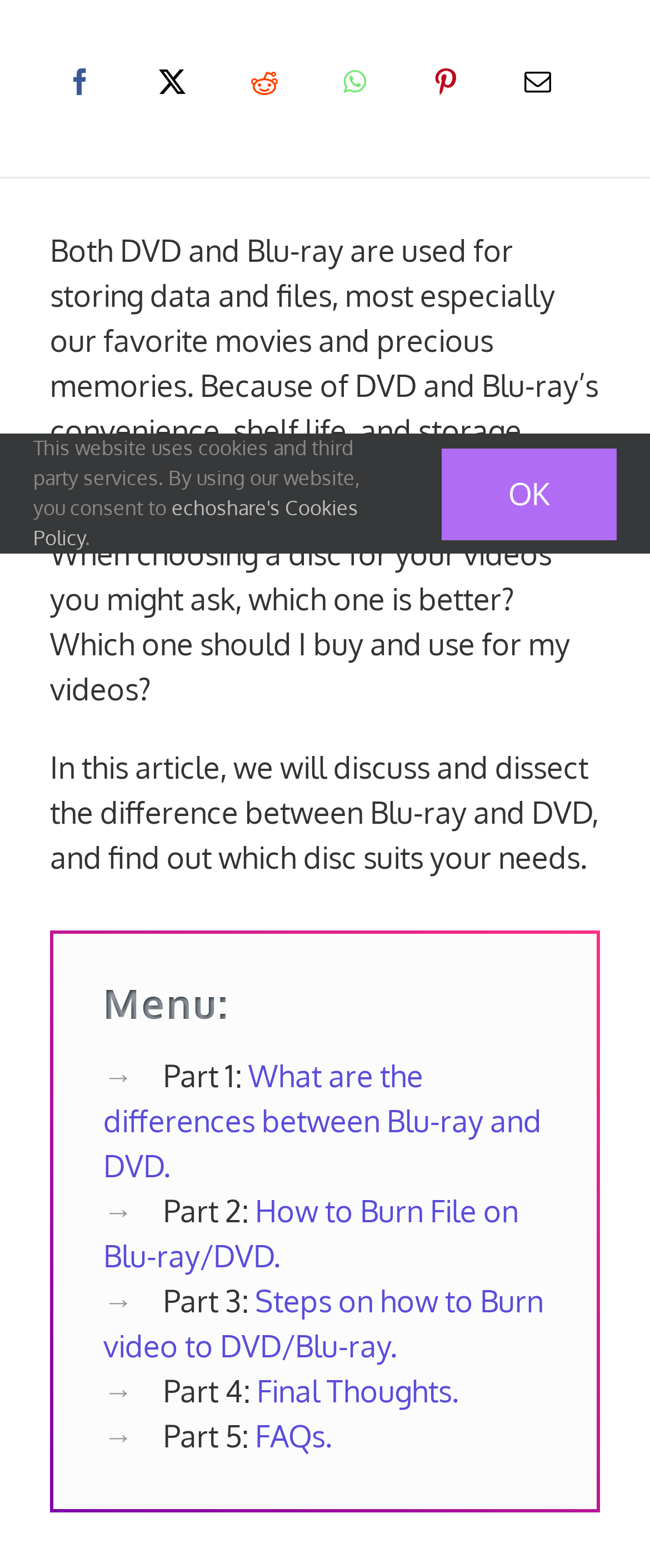Based on the element description: "Final Thoughts.", identify the bounding box coordinates for this UI element. The coordinates must be four float numbers between 0 and 1, listed as [left, top, right, bottom].

[0.395, 0.875, 0.705, 0.898]